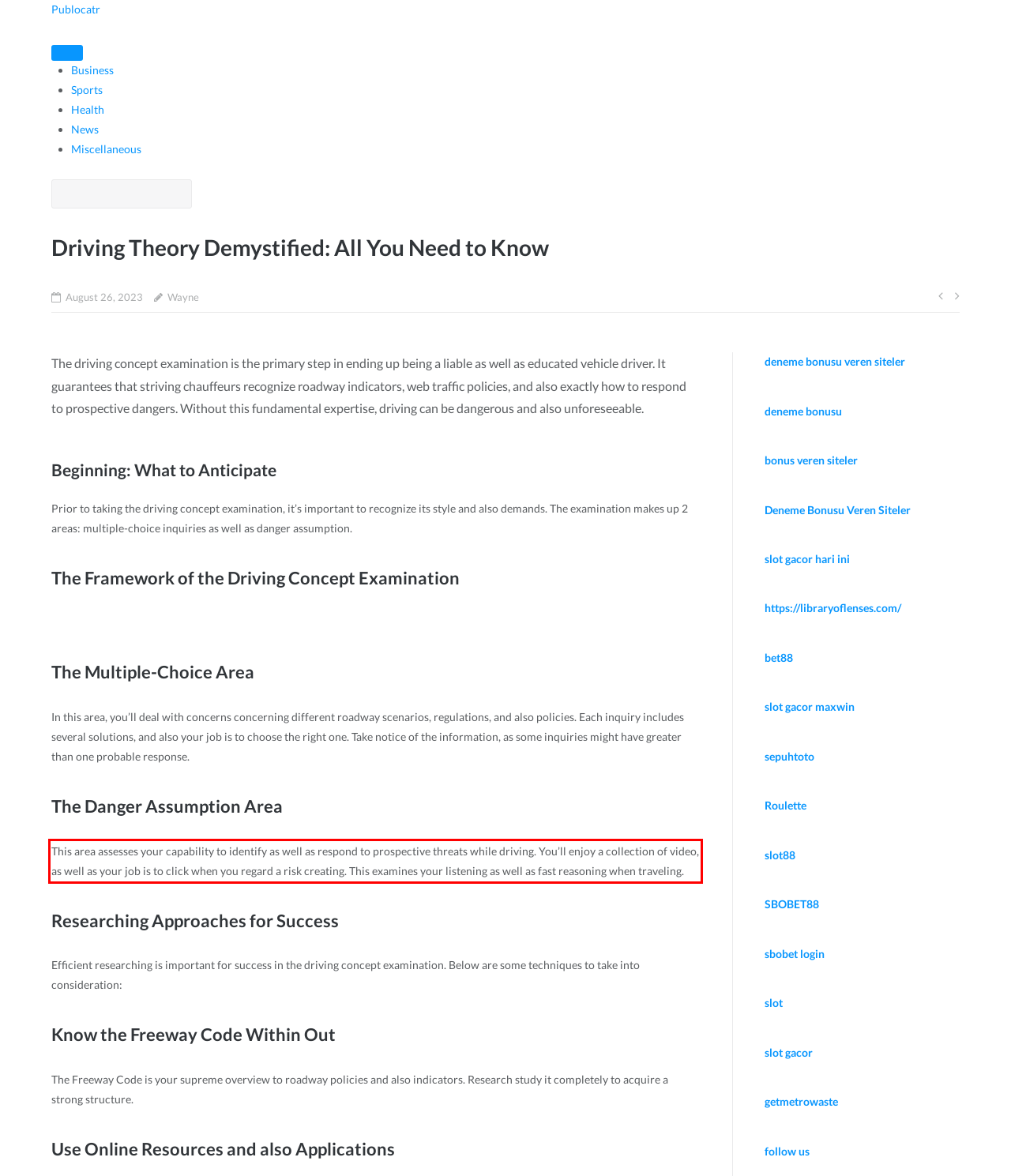Analyze the screenshot of a webpage where a red rectangle is bounding a UI element. Extract and generate the text content within this red bounding box.

This area assesses your capability to identify as well as respond to prospective threats while driving. You’ll enjoy a collection of video, as well as your job is to click when you regard a risk creating. This examines your listening as well as fast reasoning when traveling.